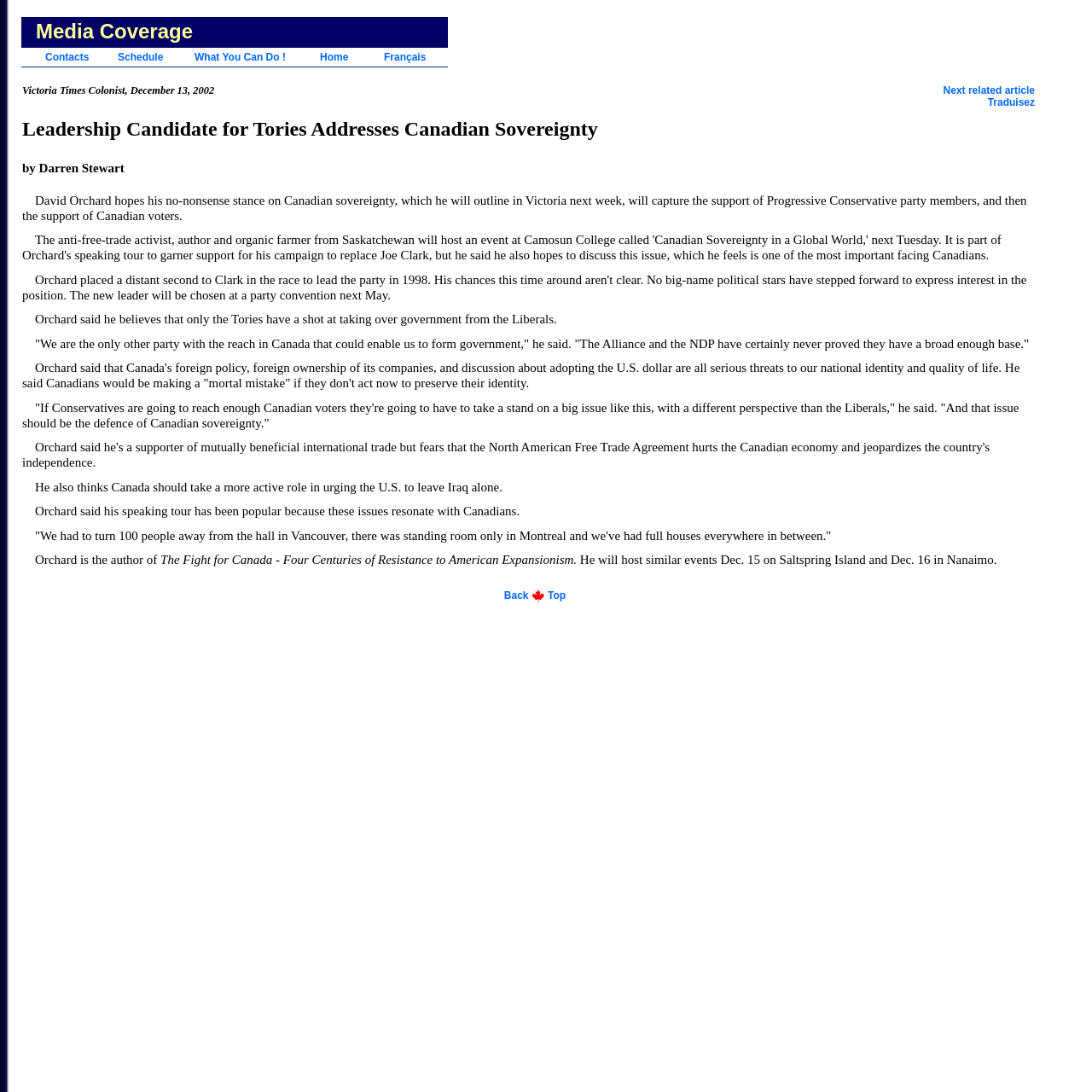Please identify the coordinates of the bounding box for the clickable region that will accomplish this instruction: "Click the 'Next related article' link".

[0.864, 0.077, 0.948, 0.088]